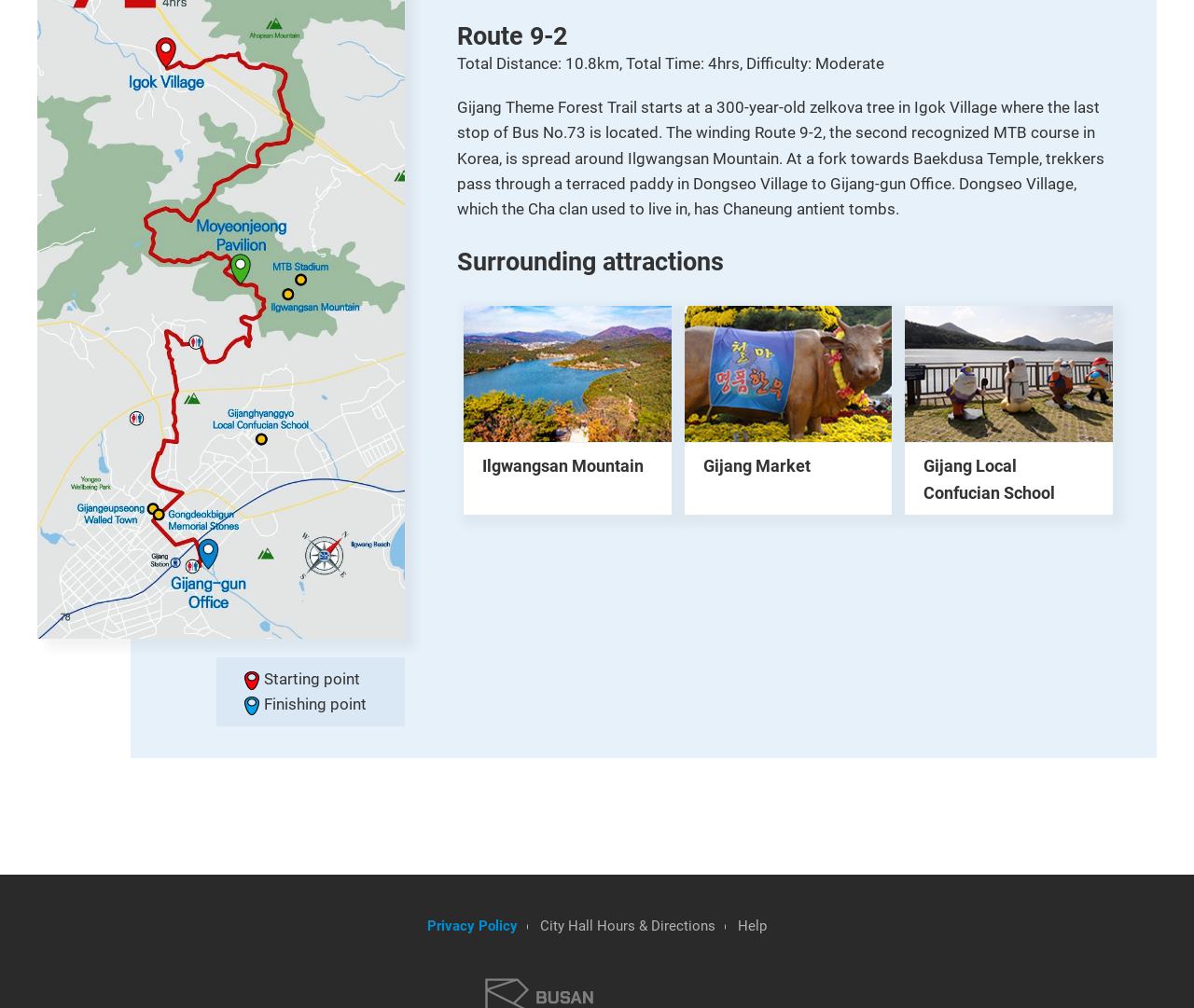Based on the provided description, "Ilgwangsan Mountain", find the bounding box of the corresponding UI element in the screenshot.

[0.388, 0.303, 0.562, 0.511]